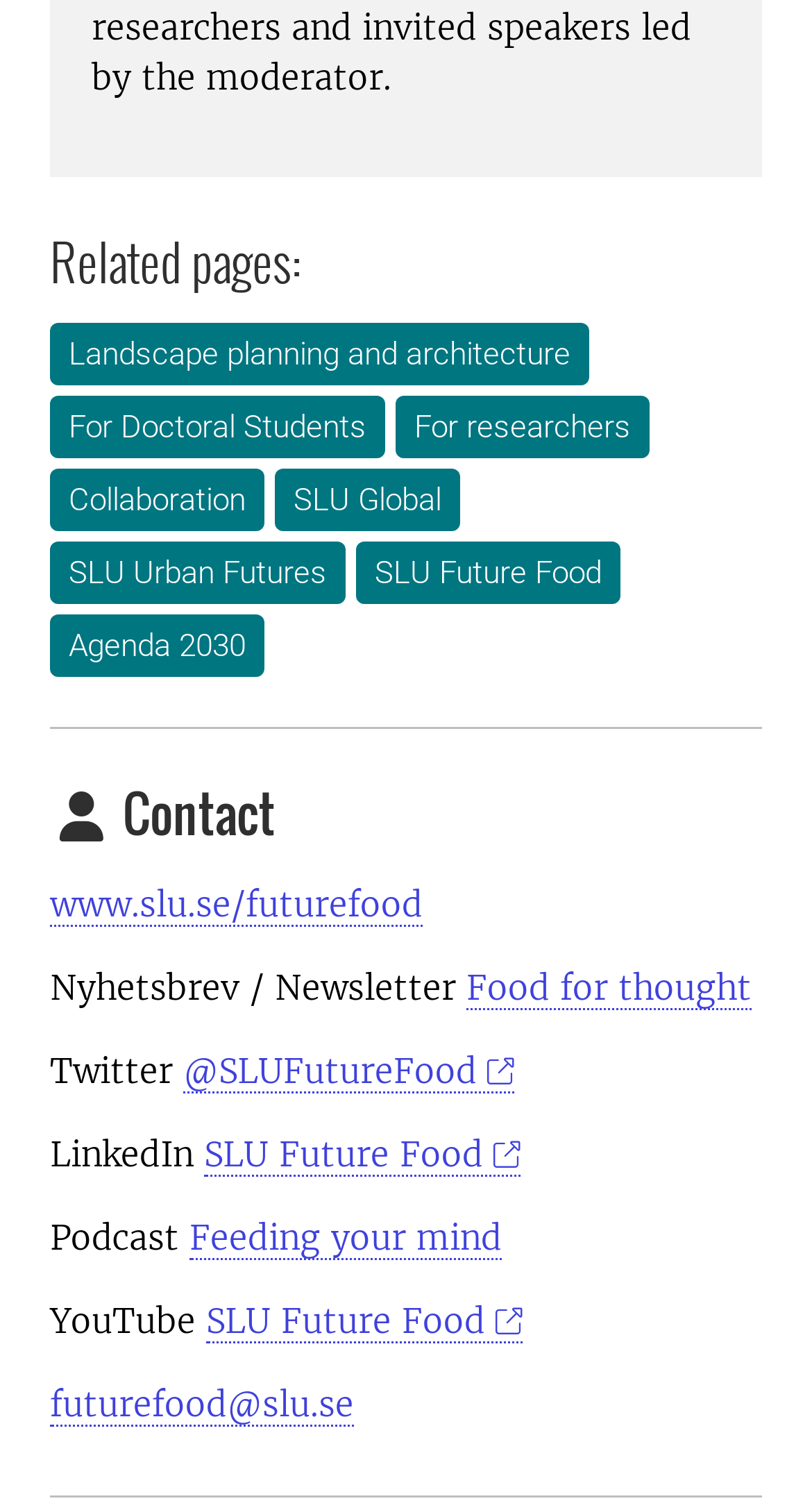Find the bounding box coordinates of the area to click in order to follow the instruction: "Click on the link to Landscape planning and architecture".

[0.062, 0.214, 0.726, 0.256]